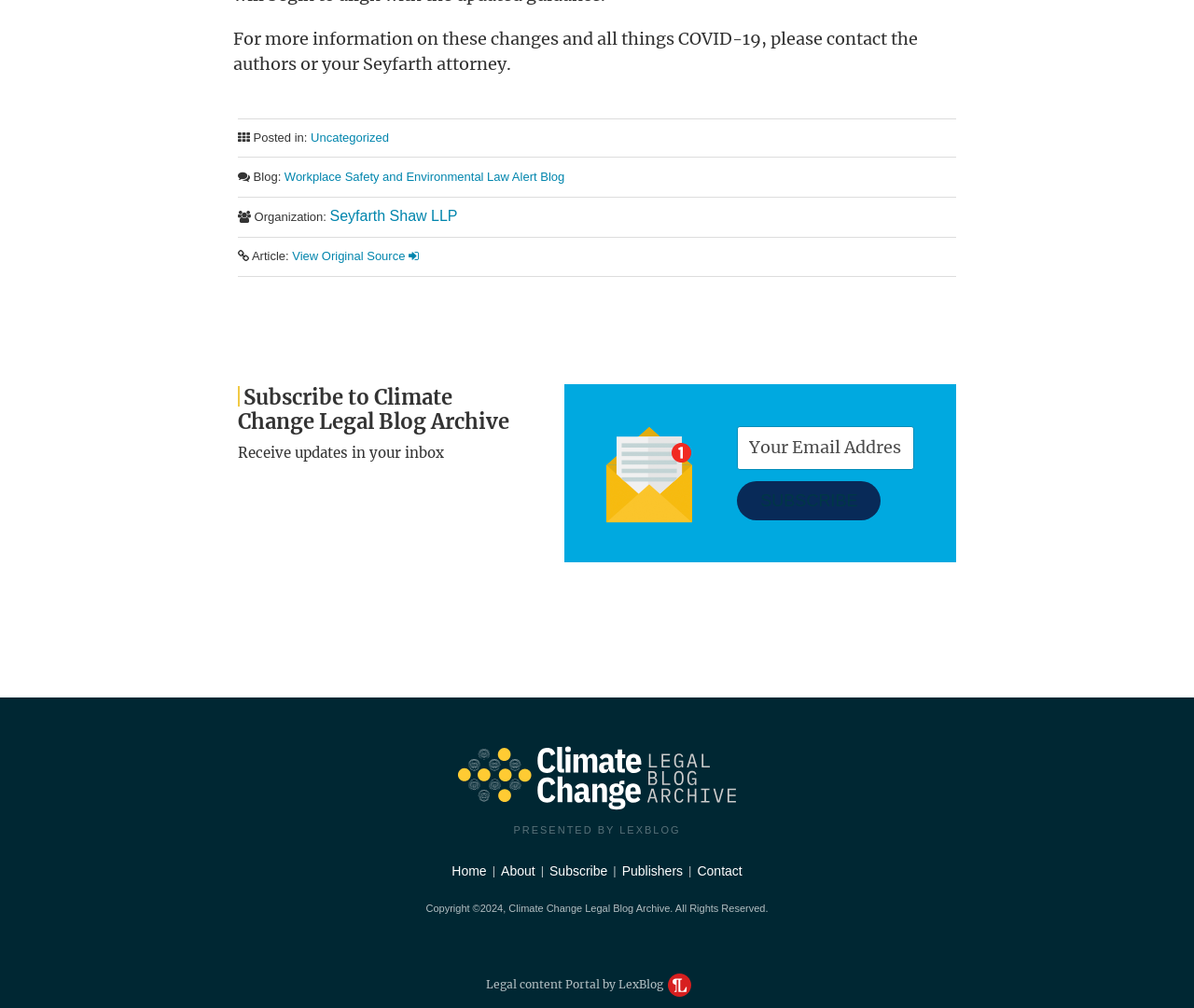Please find the bounding box coordinates of the section that needs to be clicked to achieve this instruction: "View the original source".

[0.245, 0.247, 0.351, 0.261]